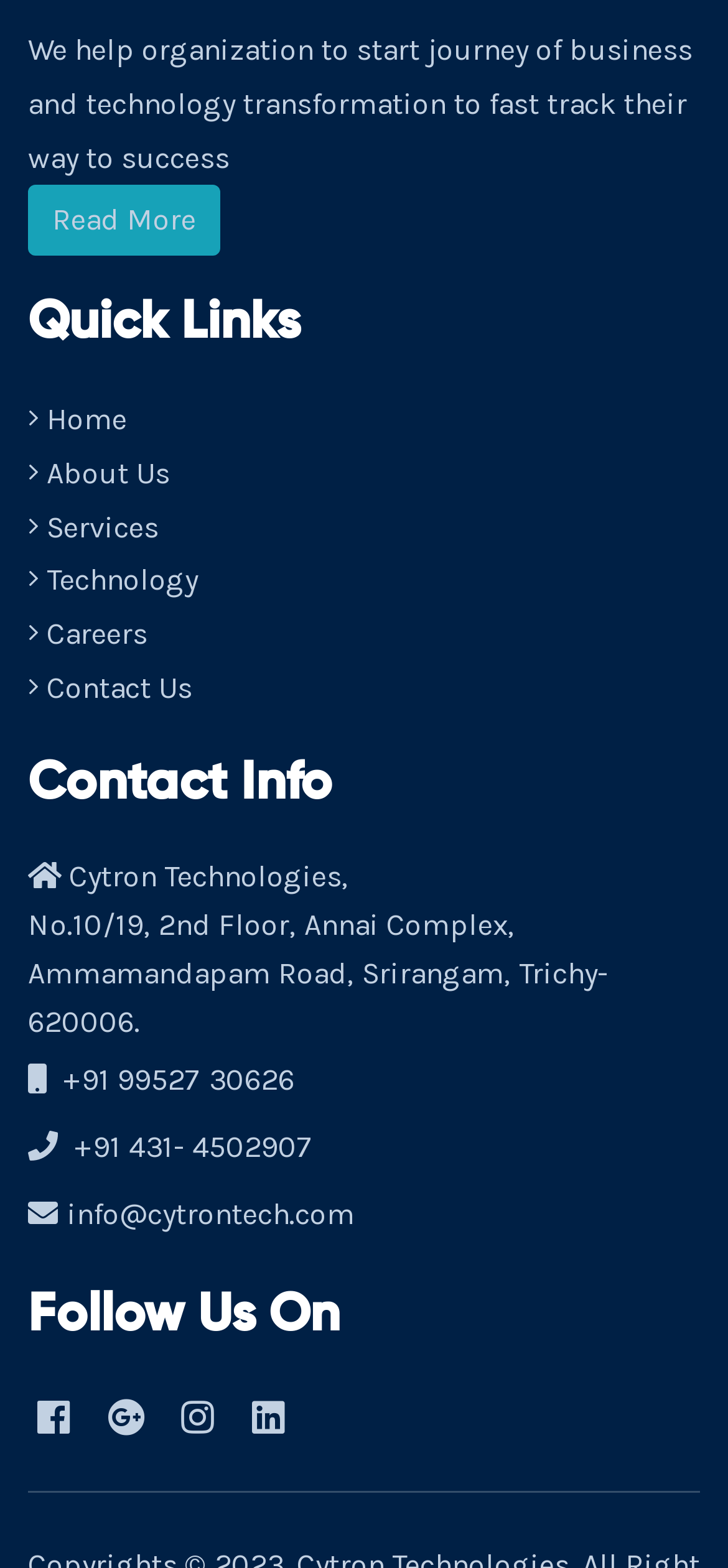Please specify the coordinates of the bounding box for the element that should be clicked to carry out this instruction: "Follow on Facebook". The coordinates must be four float numbers between 0 and 1, formatted as [left, top, right, bottom].

[0.051, 0.89, 0.113, 0.921]